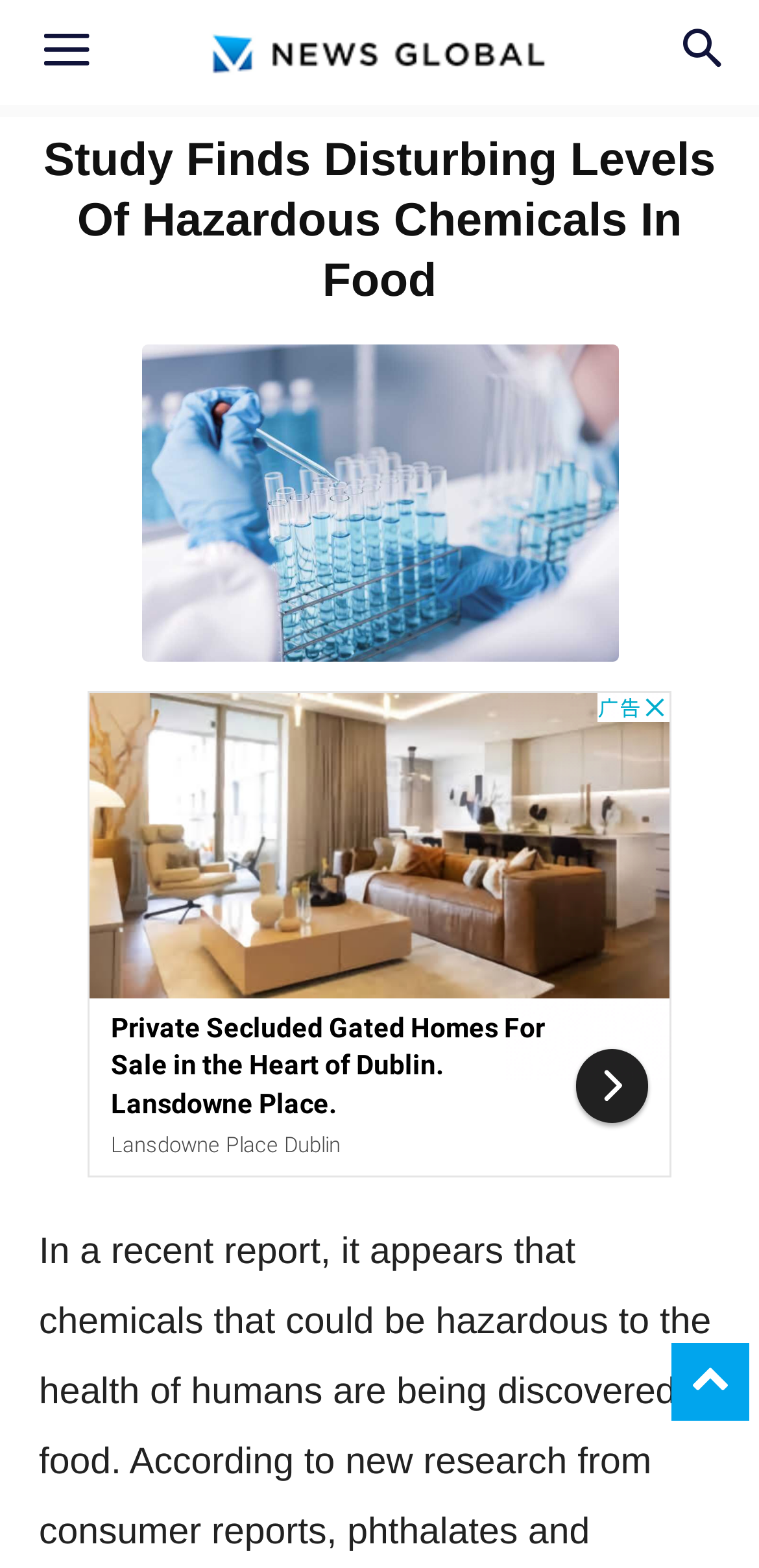Please use the details from the image to answer the following question comprehensively:
What is the position of the menu button?

By analyzing the bounding box coordinates of the menu button, I found that its y1 and y2 values are 0.0 and 0.067, respectively, which indicates that it is located at the top of the webpage. Additionally, its x1 value is 0.005, which suggests that it is positioned on the left side of the webpage.